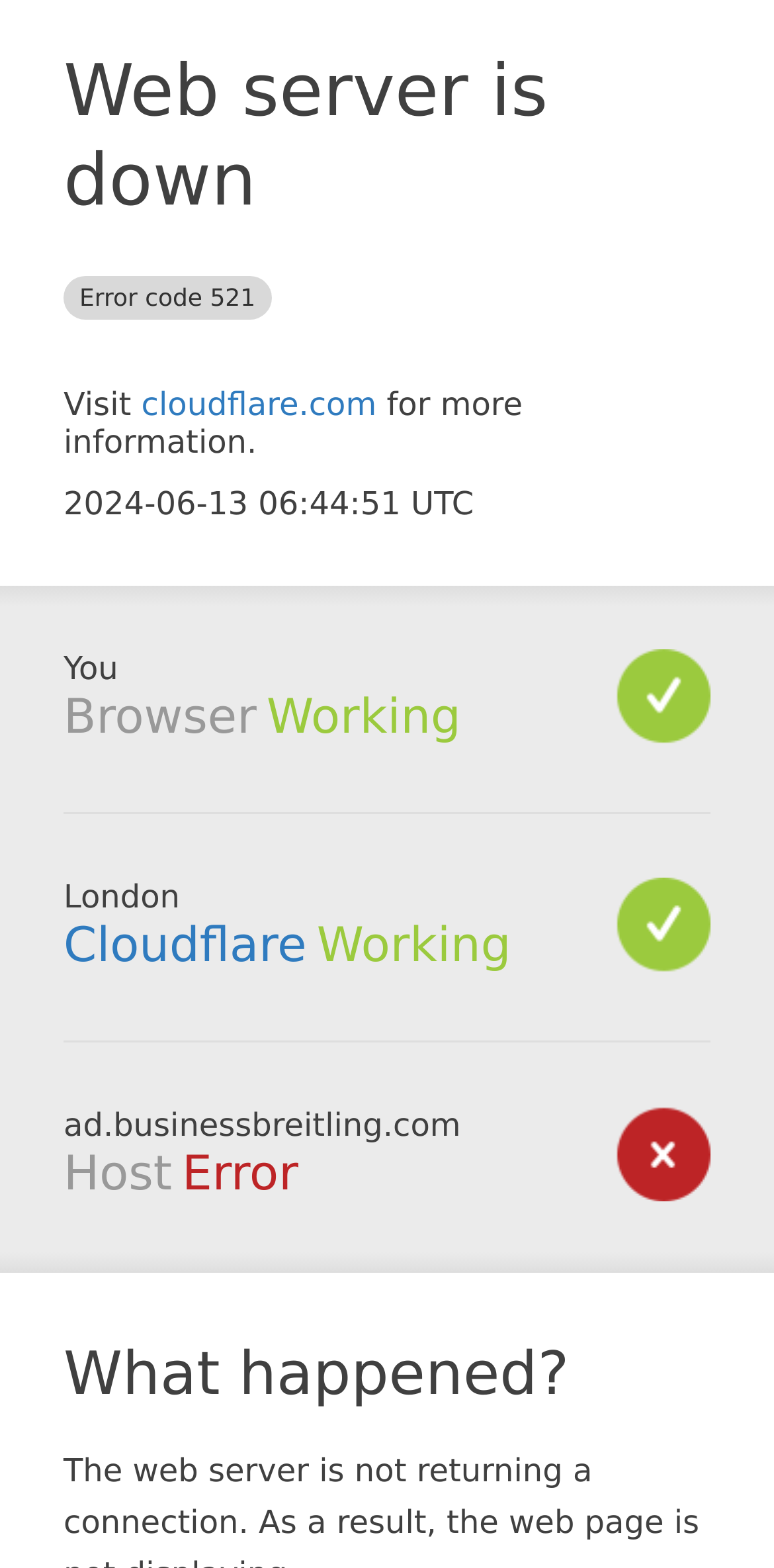What is the current status of the browser?
Based on the screenshot, give a detailed explanation to answer the question.

The status of the browser is mentioned as 'Working' in the section 'Browser' which is located below the error message.